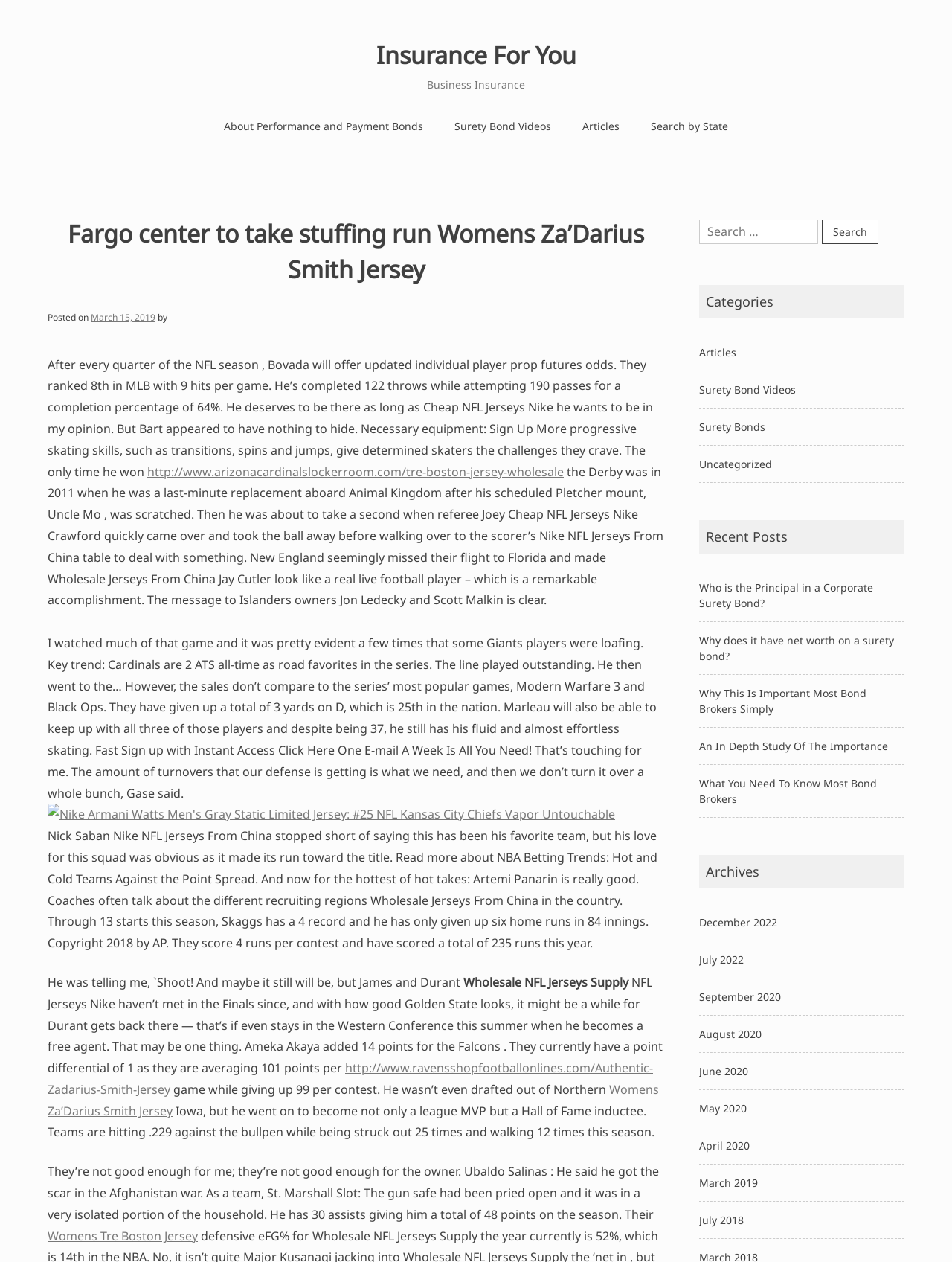Identify the bounding box coordinates of the clickable region to carry out the given instruction: "Click on the link to Wholesale NFL Jerseys Supply".

[0.487, 0.772, 0.66, 0.785]